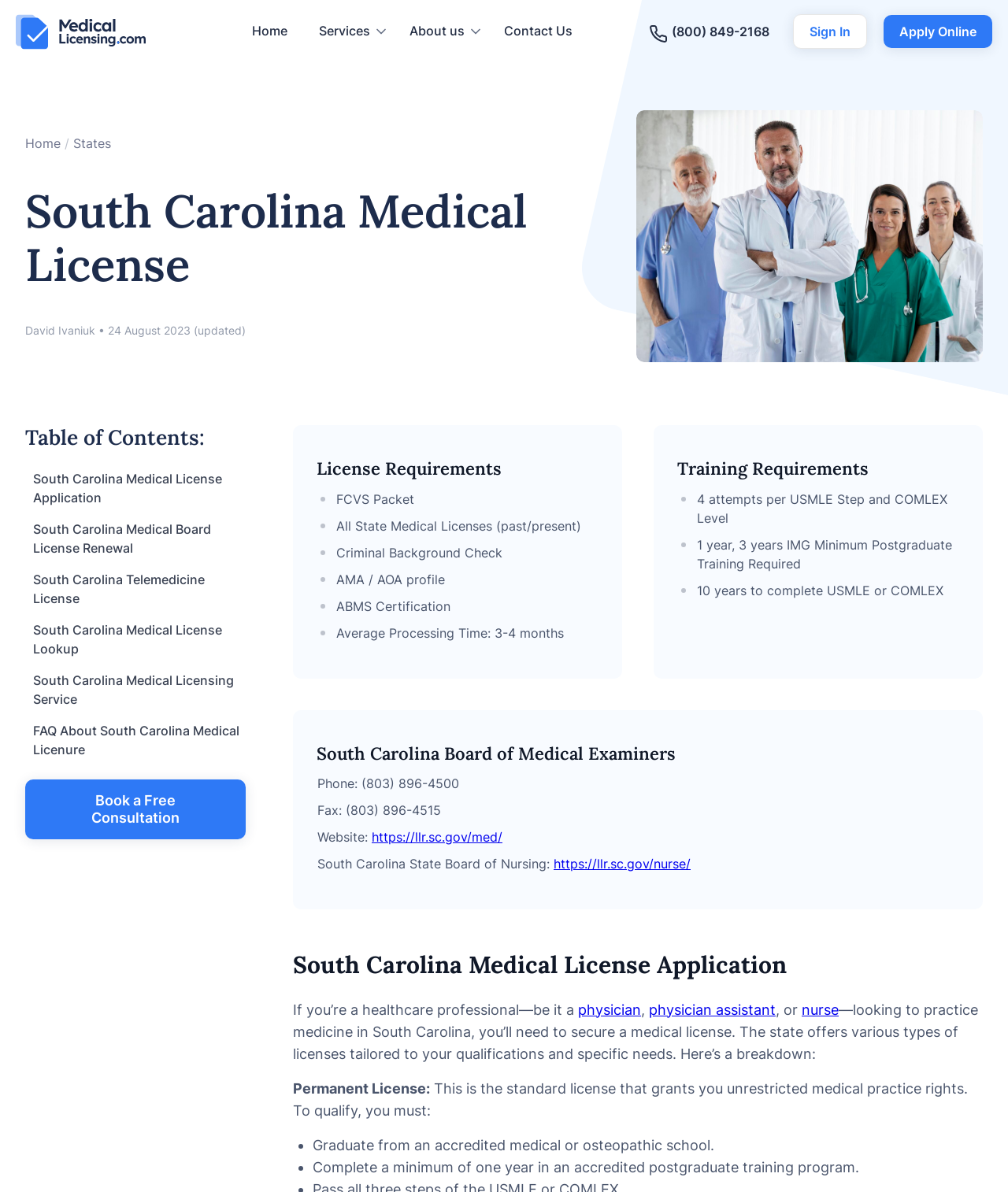Determine the bounding box coordinates for the area you should click to complete the following instruction: "Click the 'Apply Online' link".

[0.877, 0.013, 0.984, 0.04]